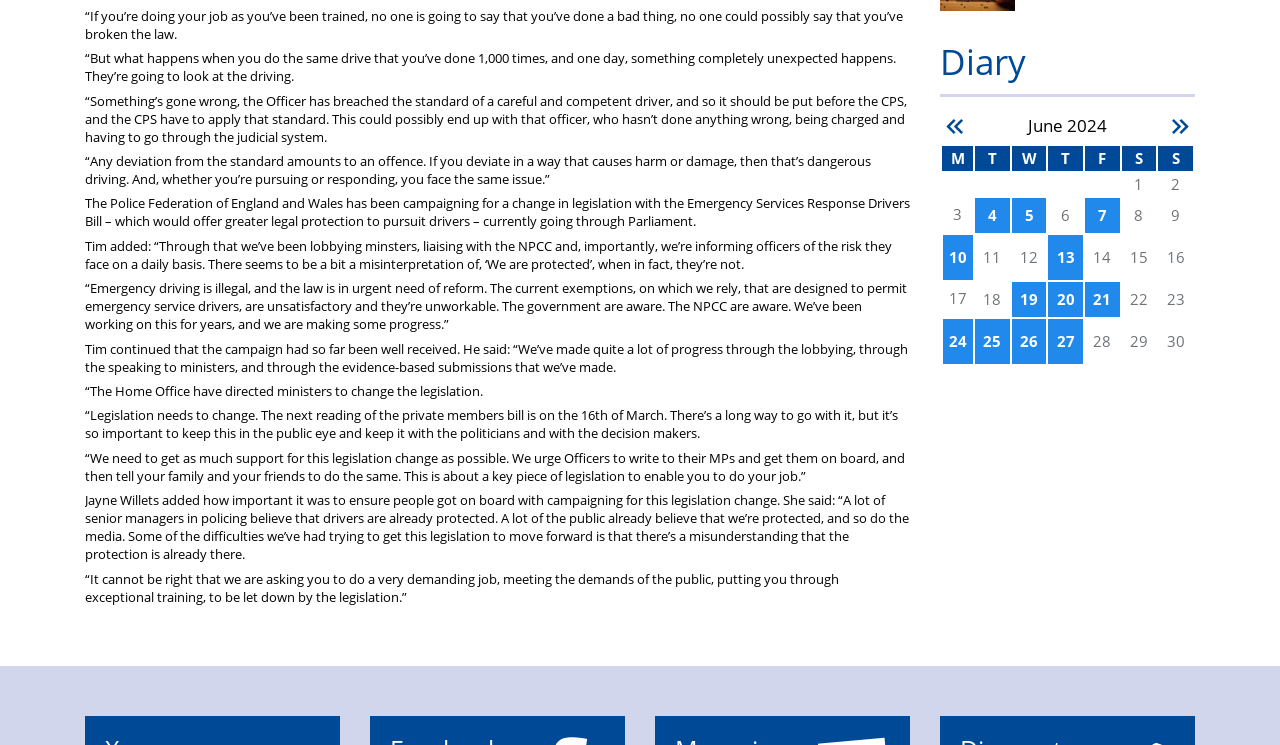Kindly determine the bounding box coordinates for the clickable area to achieve the given instruction: "Click on '13'".

[0.82, 0.324, 0.845, 0.368]